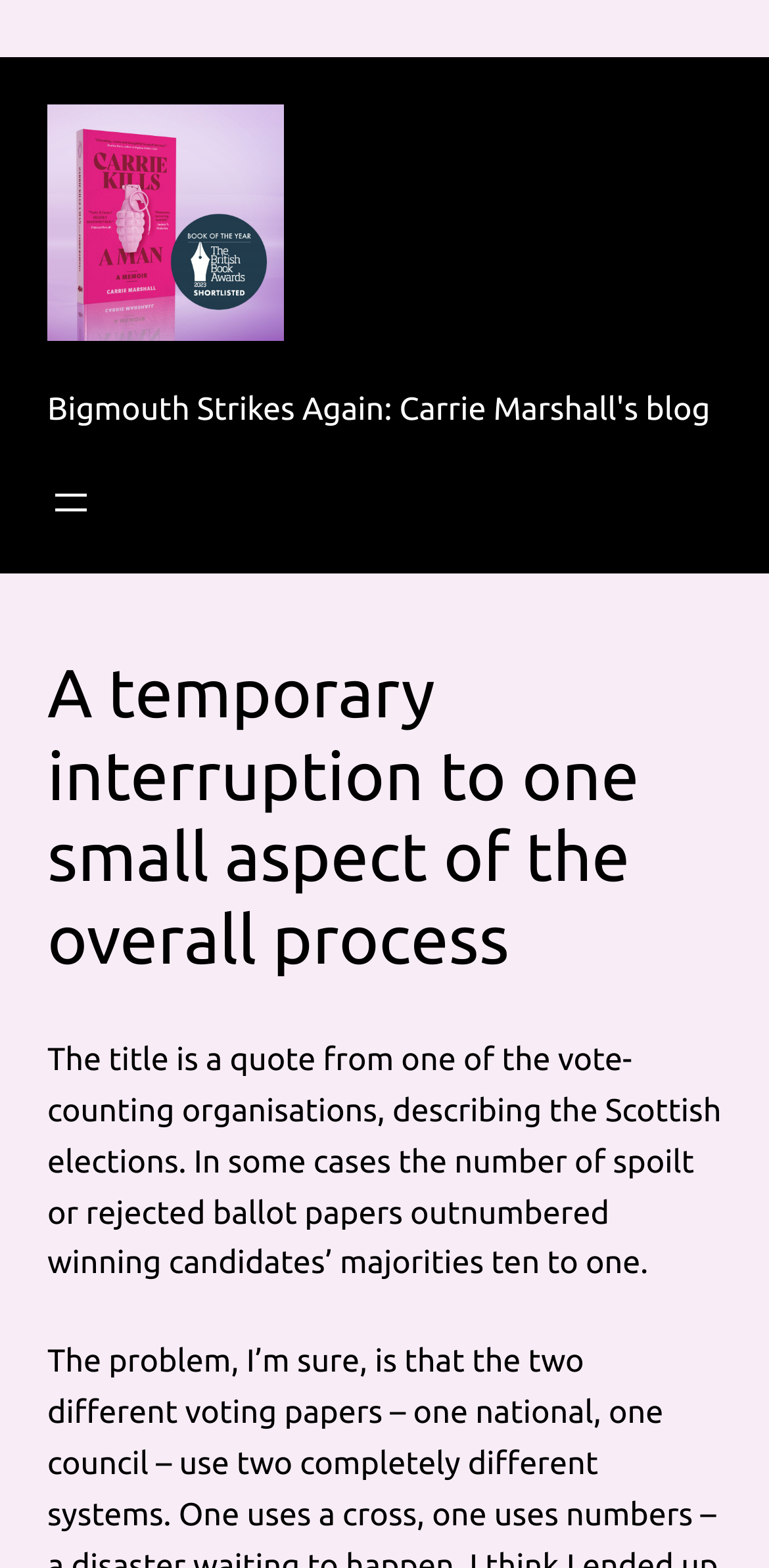Give an in-depth explanation of the webpage layout and content.

The webpage appears to be a blog post titled "Bigmouth Strikes Again: Carrie Marshall's blog" with a subtitle "A temporary interruption to one small aspect of the overall process". The title is displayed prominently at the top of the page, with a link and an image of the same name positioned directly below it. 

There is a navigation menu located at the top-right corner of the page, which can be opened by clicking a button labeled "Open menu". 

Below the title, there is a heading that reads "A temporary interruption to one small aspect of the overall process", which is followed by a block of text that discusses the Scottish elections, mentioning that the number of spoilt or rejected ballot papers outnumbered winning candidates' majorities ten to one in some cases.